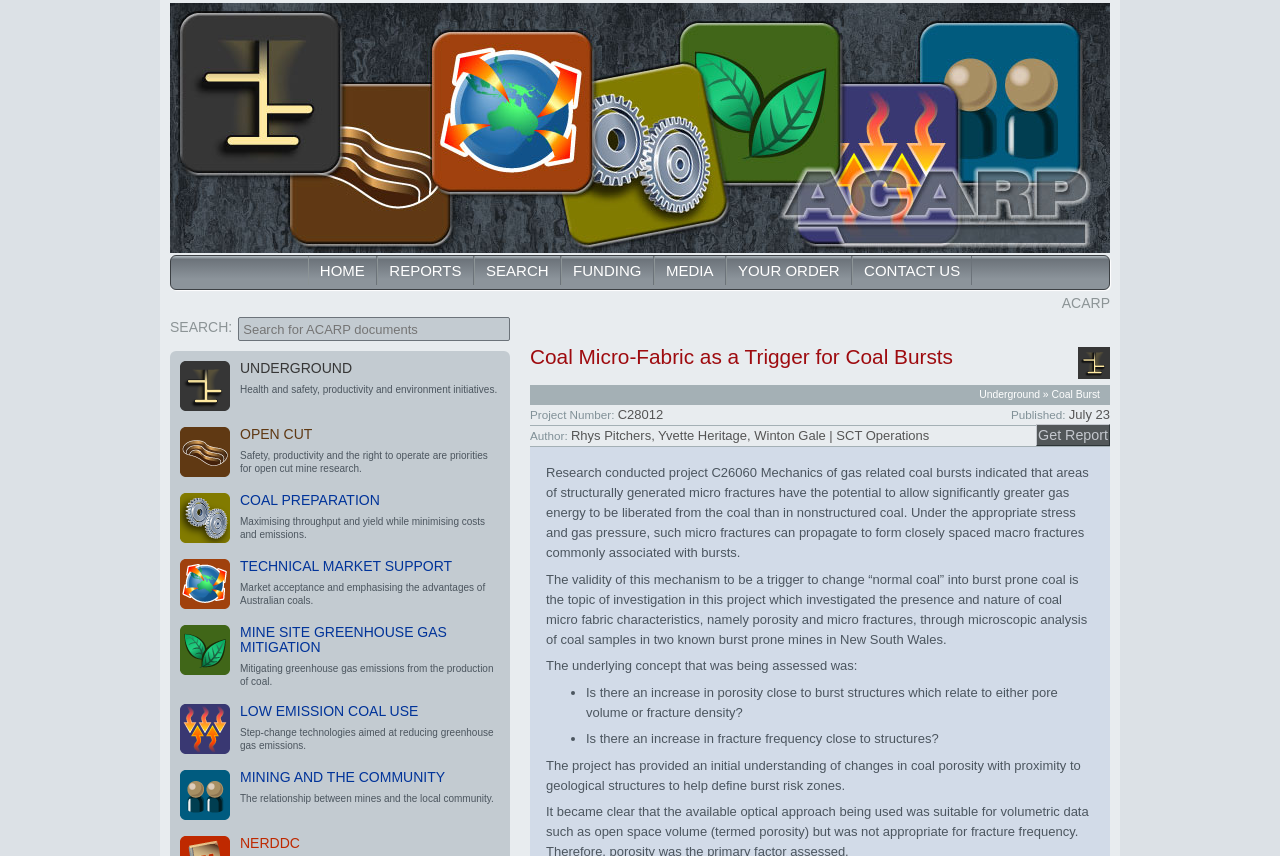Please provide a brief answer to the following inquiry using a single word or phrase:
What is the topic of investigation in this project?

coal micro fabric characteristics